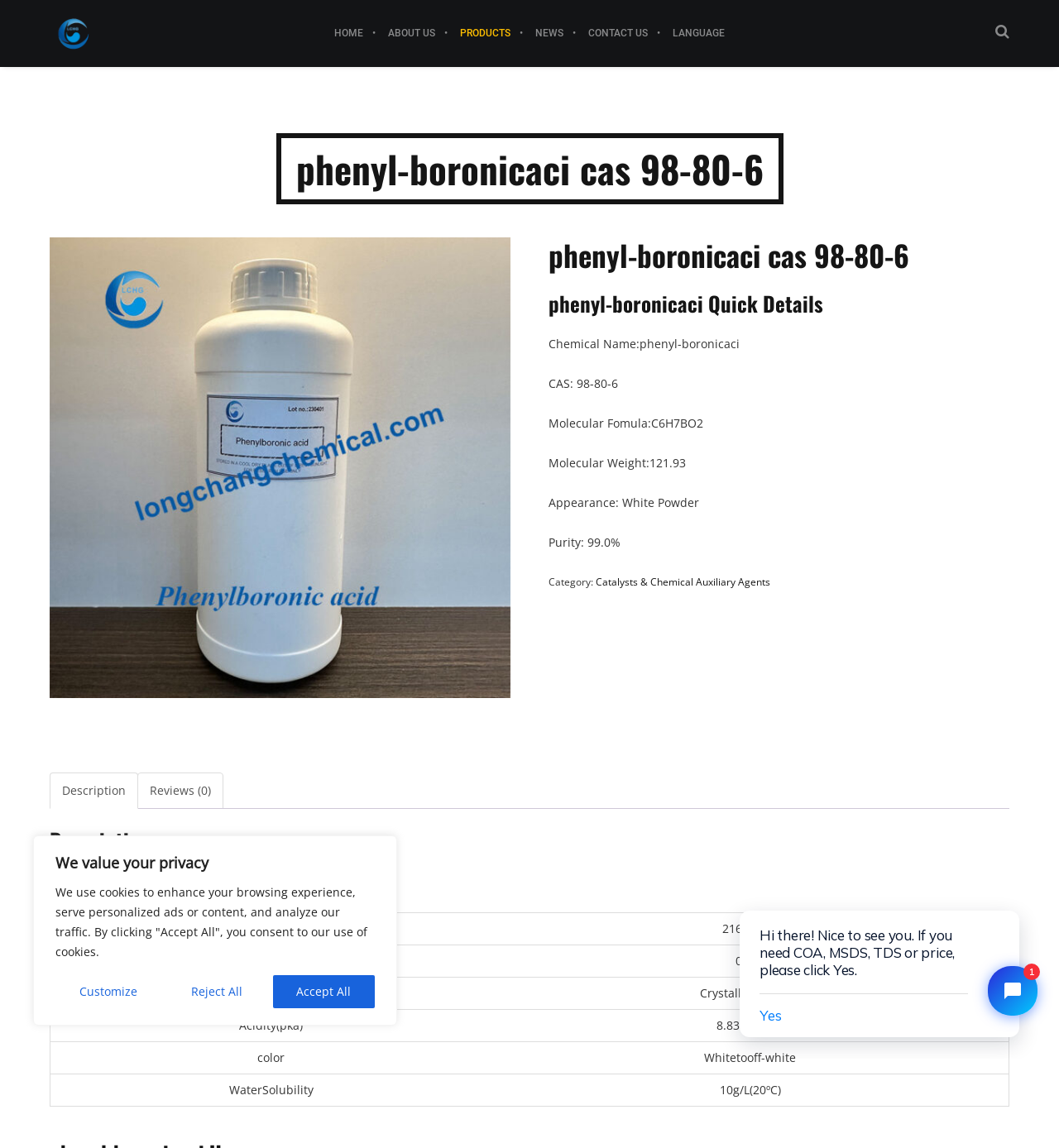What is the melting point of the product?
Craft a detailed and extensive response to the question.

I found the answer by looking at the table in the 'Description' section of the webpage, where it lists the melting point as '216-219°C'.